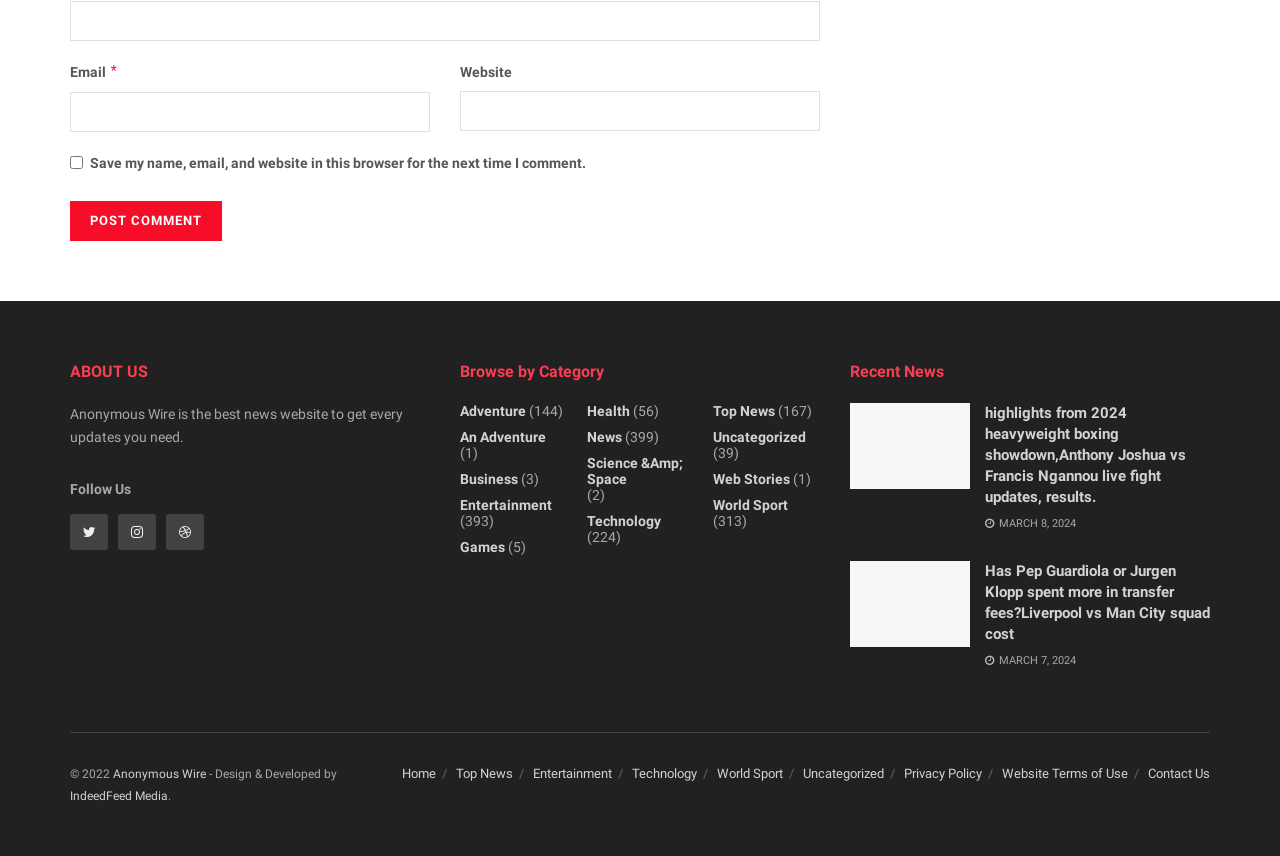How many social media links are available?
Look at the screenshot and respond with one word or a short phrase.

3